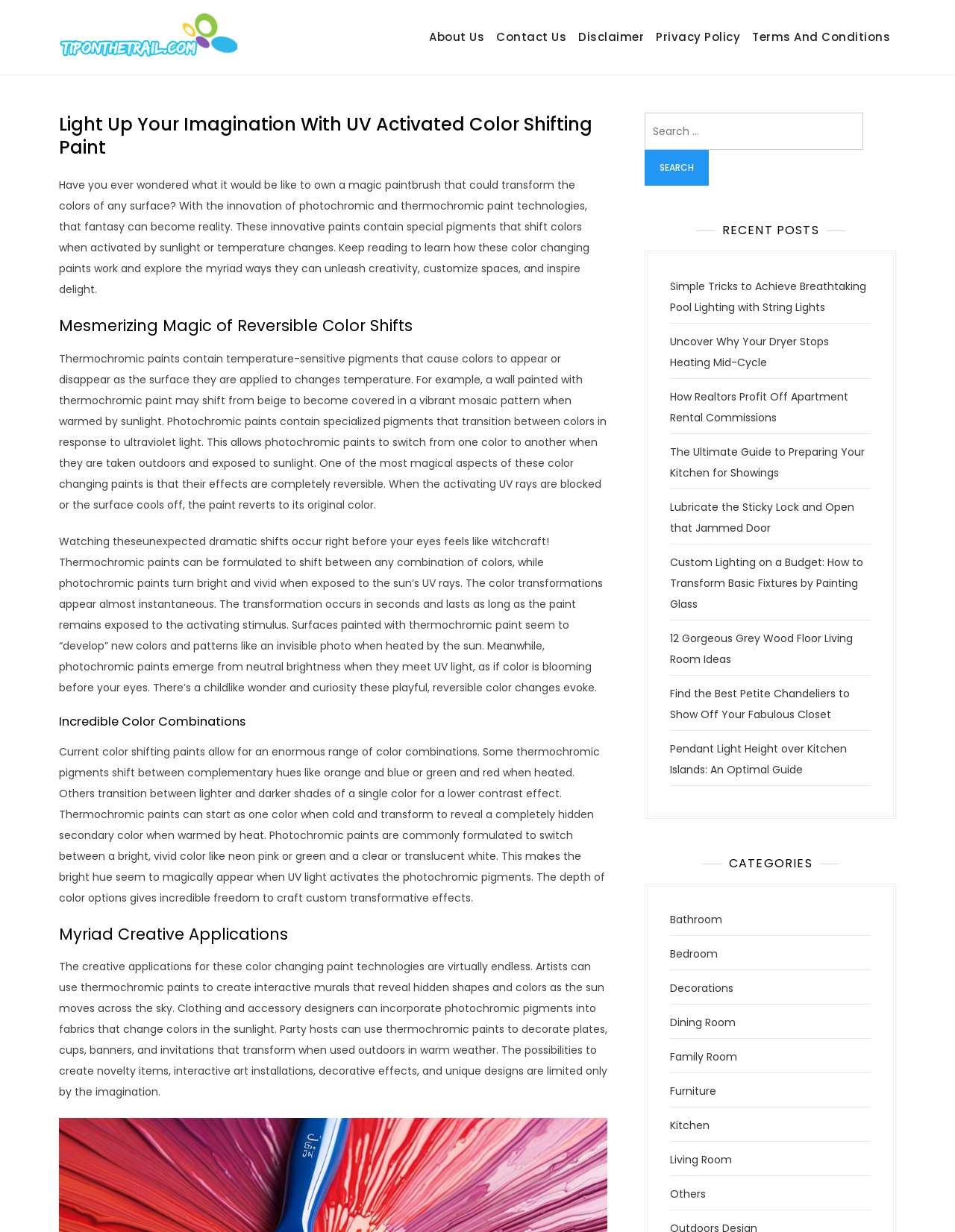Determine the bounding box coordinates of the region that needs to be clicked to achieve the task: "Search for something".

[0.675, 0.091, 0.904, 0.122]